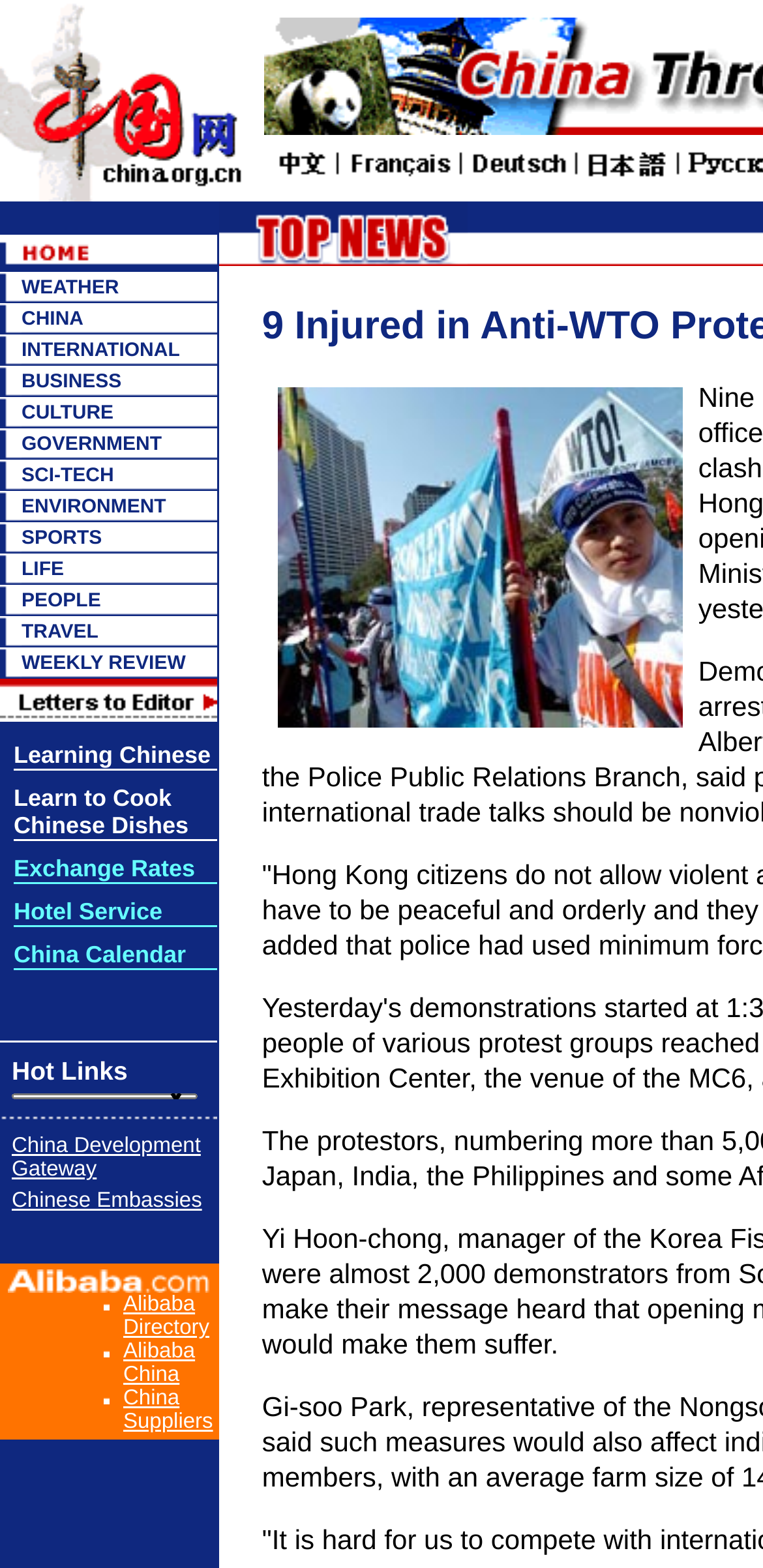Please determine the bounding box coordinates of the element to click on in order to accomplish the following task: "Click the BUSINESS link". Ensure the coordinates are four float numbers ranging from 0 to 1, i.e., [left, top, right, bottom].

[0.028, 0.236, 0.159, 0.25]